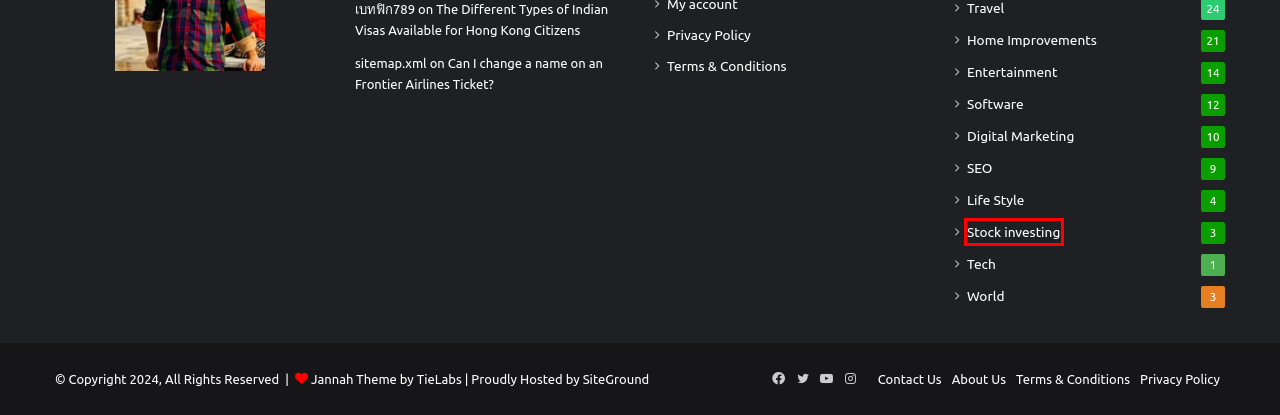You are presented with a screenshot of a webpage that includes a red bounding box around an element. Determine which webpage description best matches the page that results from clicking the element within the red bounding box. Here are the candidates:
A. Life Style Archives - Techbiseblog
B. Terms & Conditions - Techbiseblog
C. Home Improvements Archives - Techbiseblog
D. Can I change a name on an Frontier Airlines Ticket?
E. Tech Archives - Techbiseblog
F. Entertainment Archives - Techbiseblog
G. Stock investing Archives - Techbiseblog
H. Privacy Policy - Techbiseblog

G